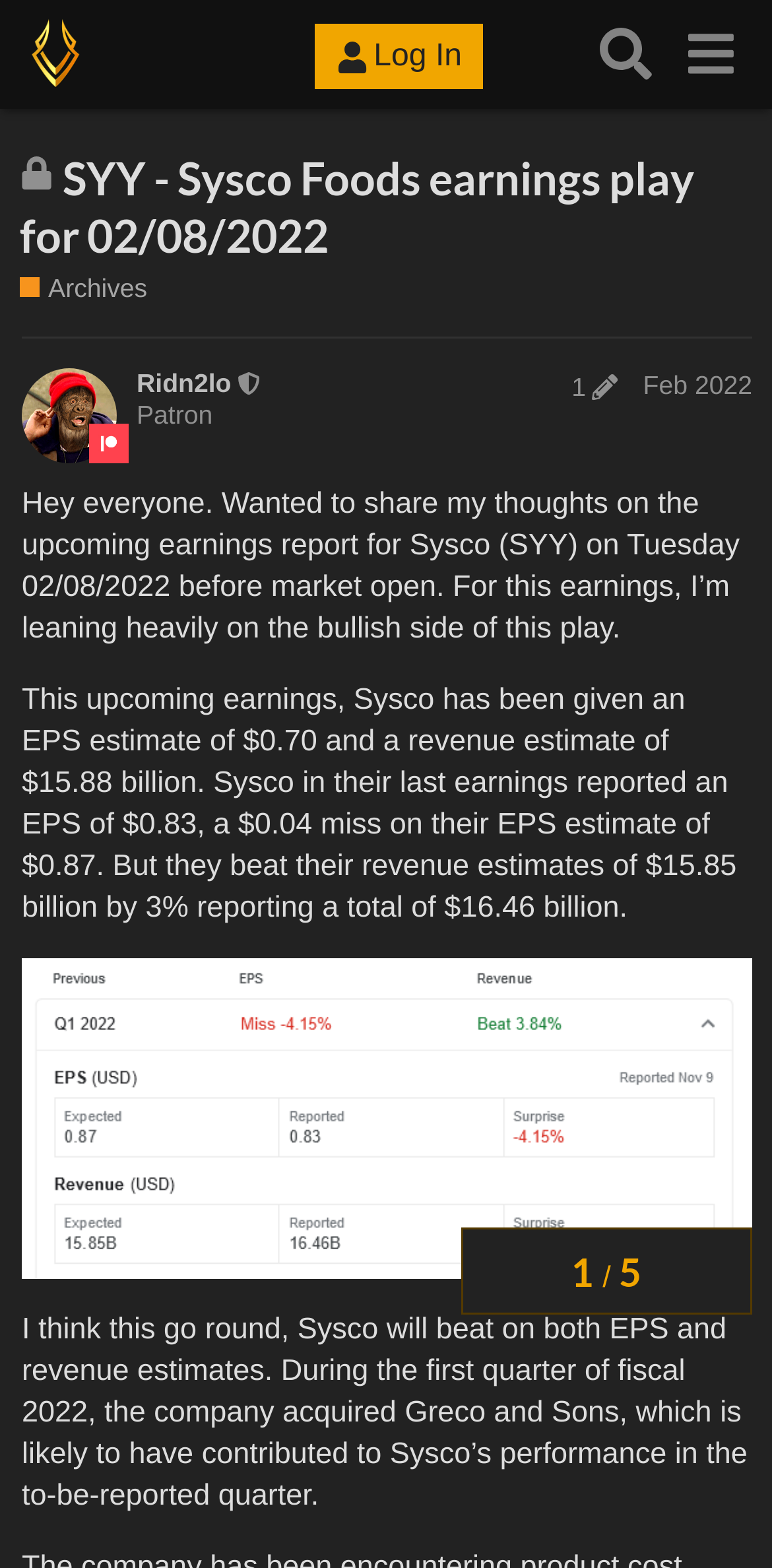Pinpoint the bounding box coordinates of the element that must be clicked to accomplish the following instruction: "Go to the 'Archives' page". The coordinates should be in the format of four float numbers between 0 and 1, i.e., [left, top, right, bottom].

[0.026, 0.173, 0.191, 0.196]